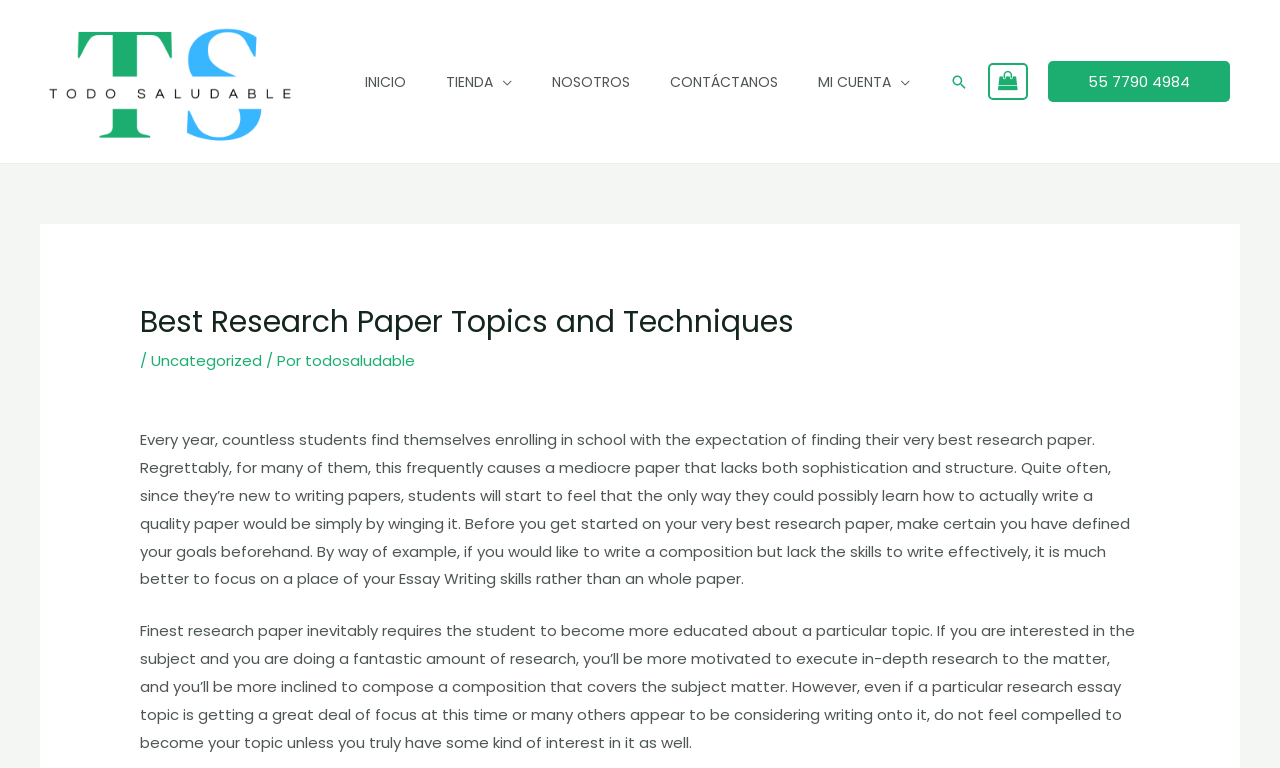Specify the bounding box coordinates of the area to click in order to follow the given instruction: "go to home page."

[0.27, 0.061, 0.333, 0.152]